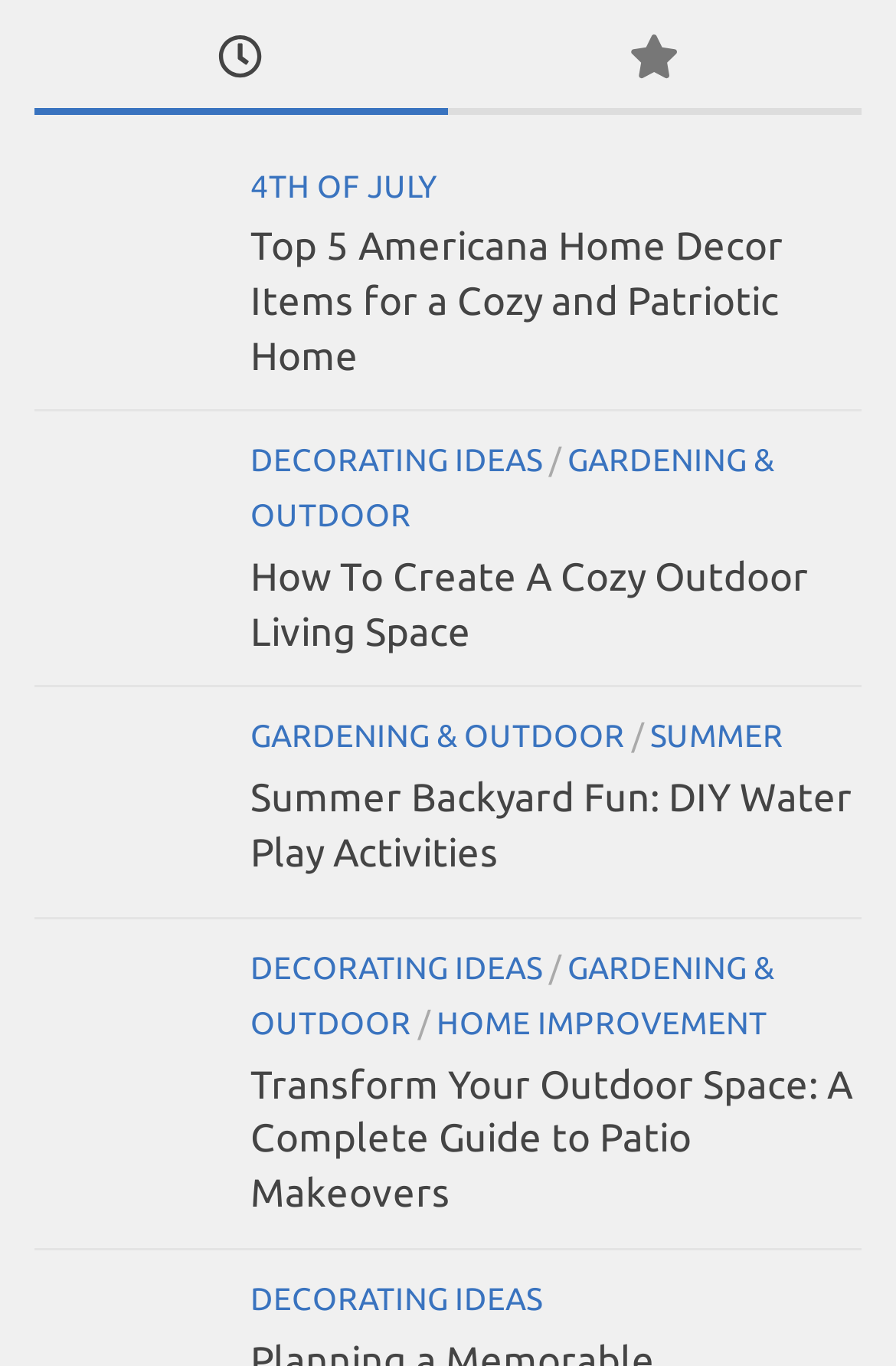Please identify the bounding box coordinates of the element's region that should be clicked to execute the following instruction: "Explore 'GARDENING & OUTDOOR'". The bounding box coordinates must be four float numbers between 0 and 1, i.e., [left, top, right, bottom].

[0.279, 0.324, 0.864, 0.391]